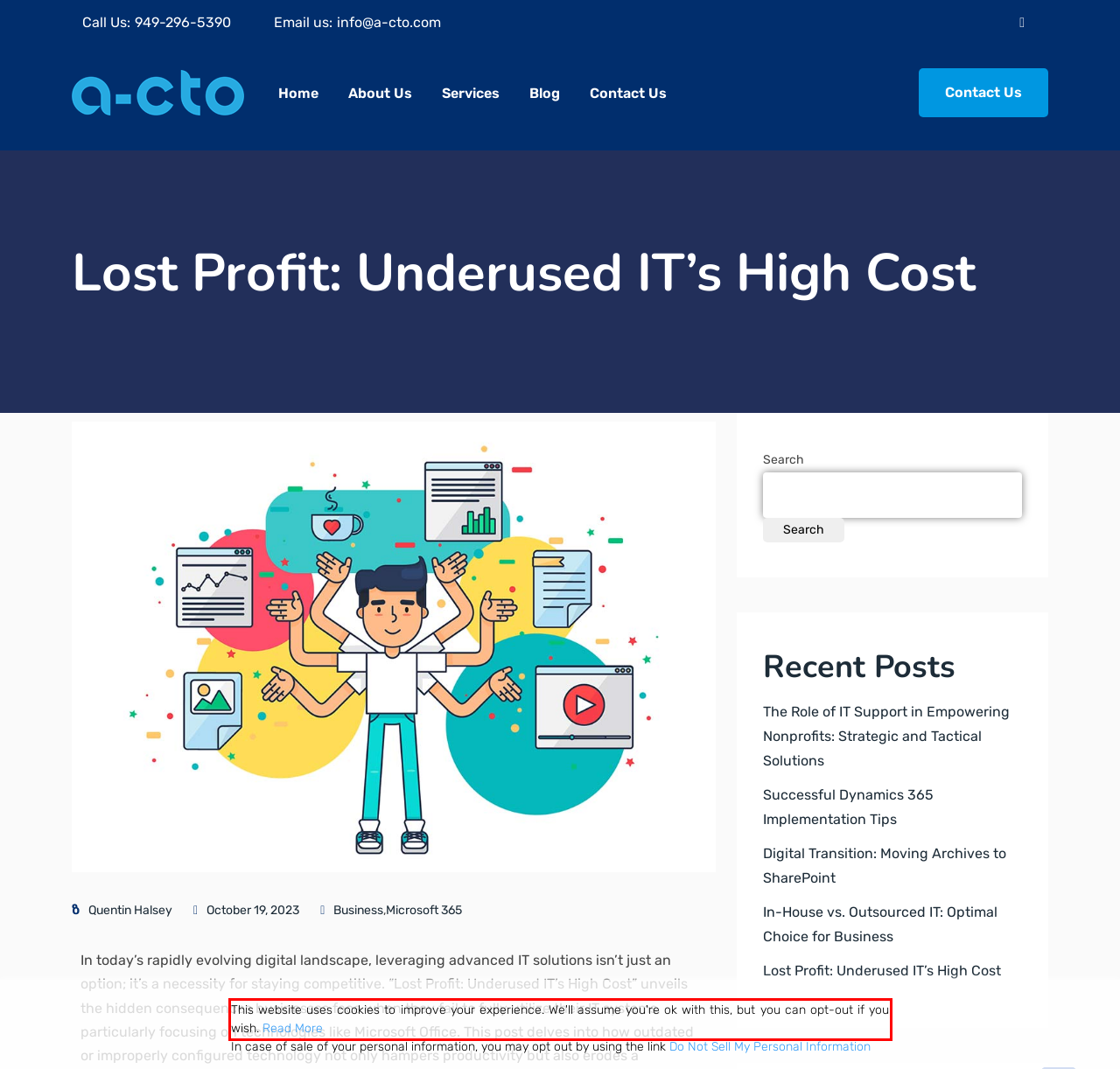Examine the screenshot of the webpage, locate the red bounding box, and perform OCR to extract the text contained within it.

This website uses cookies to improve your experience. We'll assume you're ok with this, but you can opt-out if you wish. Read More